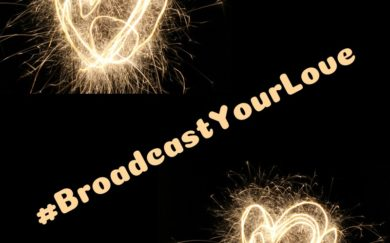What is the theme of the image?
Provide a comprehensive and detailed answer to the question.

The overall aesthetic of the image evokes a festive spirit, perfectly aligning with the summer theme of excitement and connection, which suggests that the theme of the image is summer.